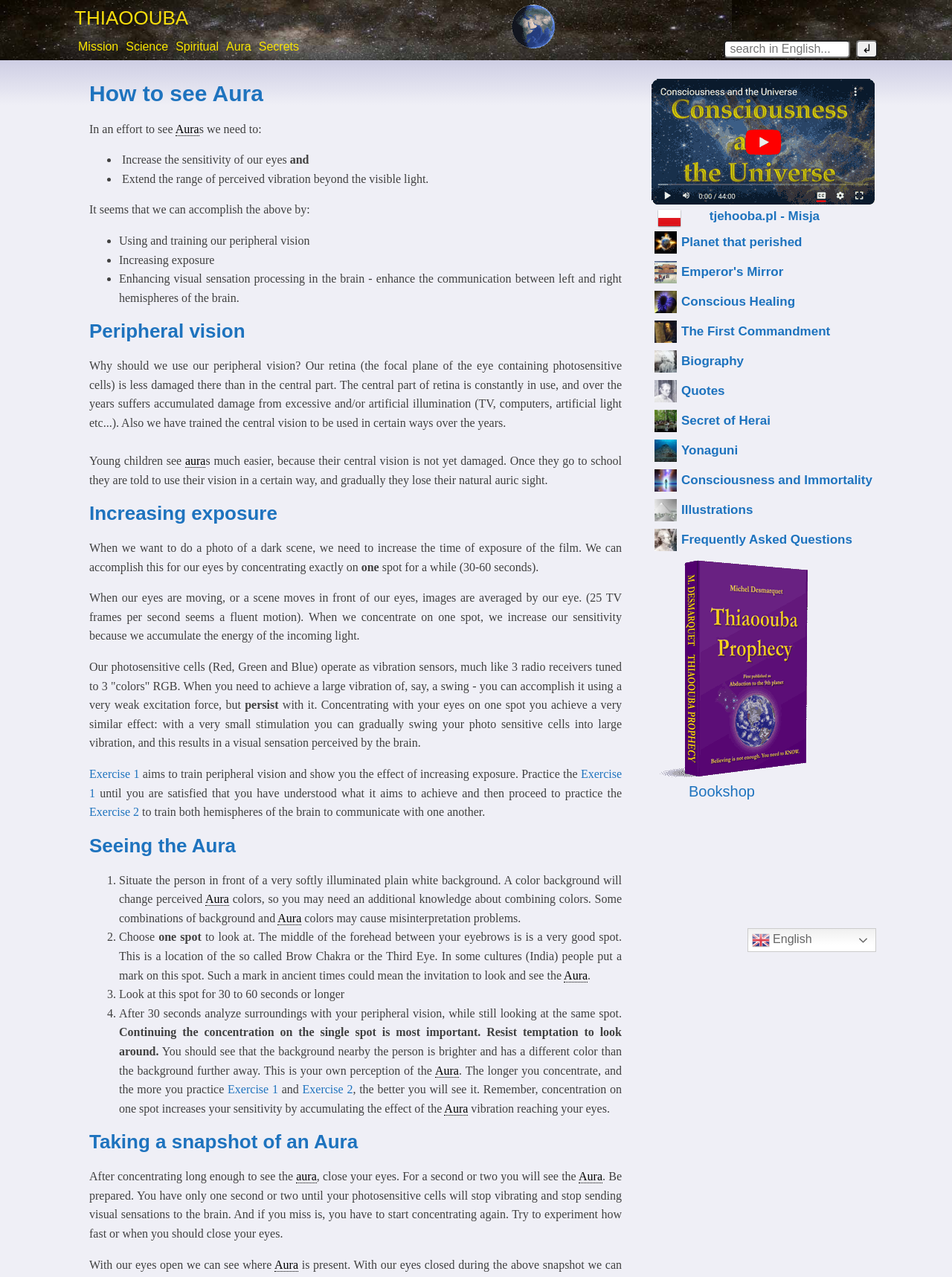Why is the middle of the forehead a good spot to look at?
Refer to the image and provide a detailed answer to the question.

The middle of the forehead between the eyebrows is a good spot to look at because it is the location of the so-called Brow Chakra or the Third Eye. In some cultures, people put a mark on this spot, which could mean an invitation to look and see the aura.